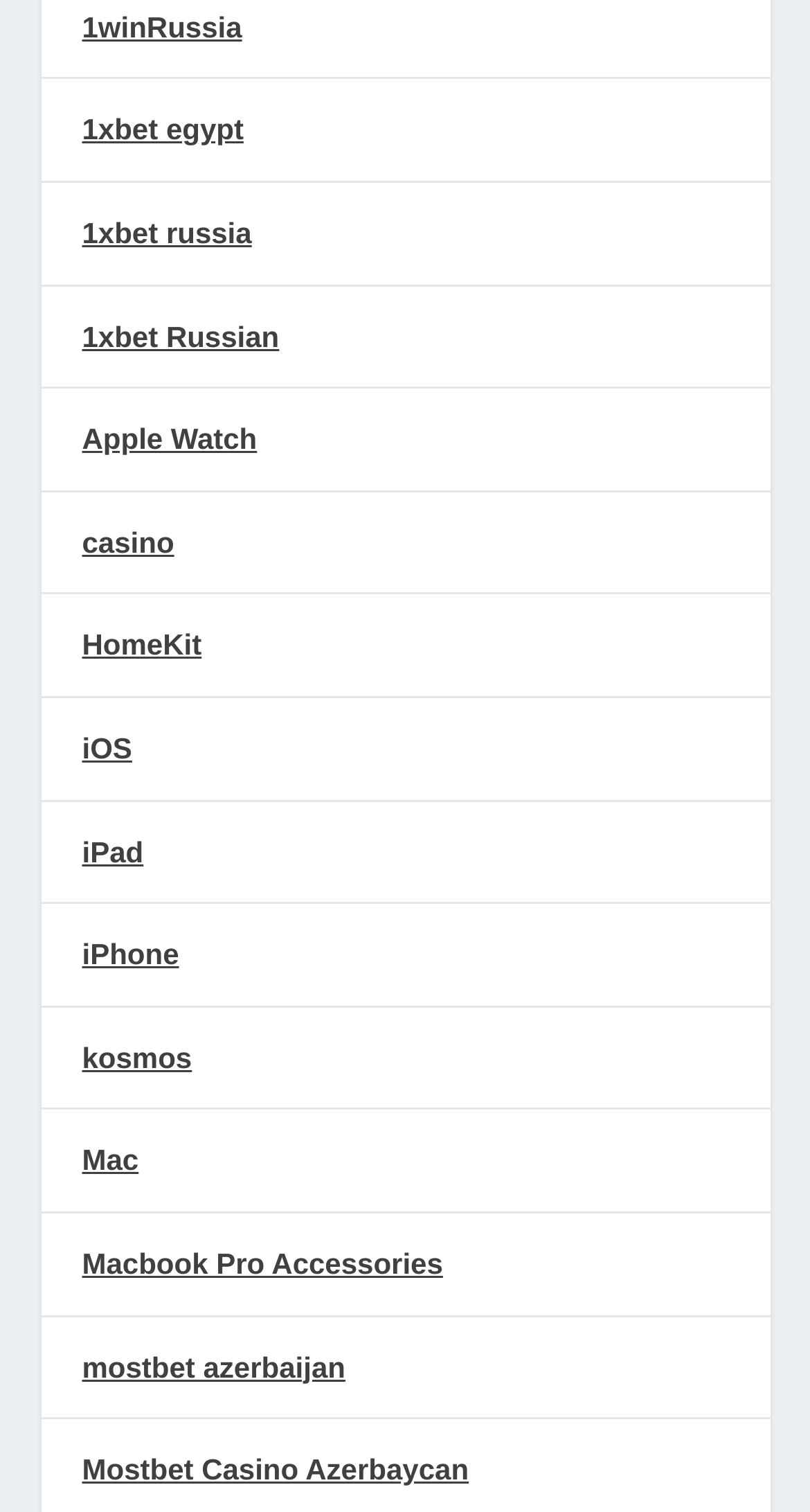Given the description of a UI element: "1xbet Russian", identify the bounding box coordinates of the matching element in the webpage screenshot.

[0.101, 0.211, 0.345, 0.233]